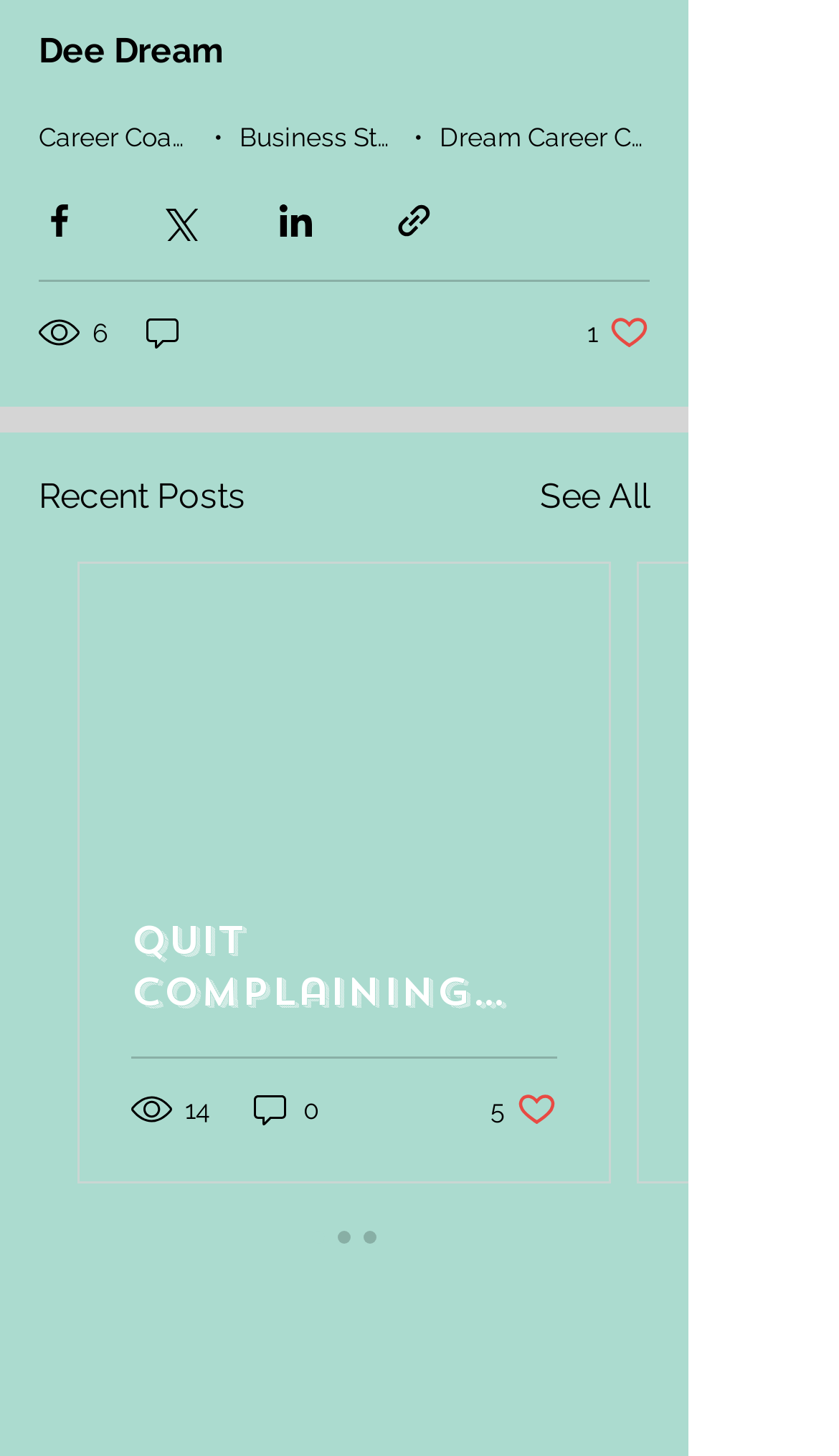From the element description: "parent_node: Quit Complaining Already", extract the bounding box coordinates of the UI element. The coordinates should be expressed as four float numbers between 0 and 1, in the order [left, top, right, bottom].

[0.095, 0.388, 0.726, 0.592]